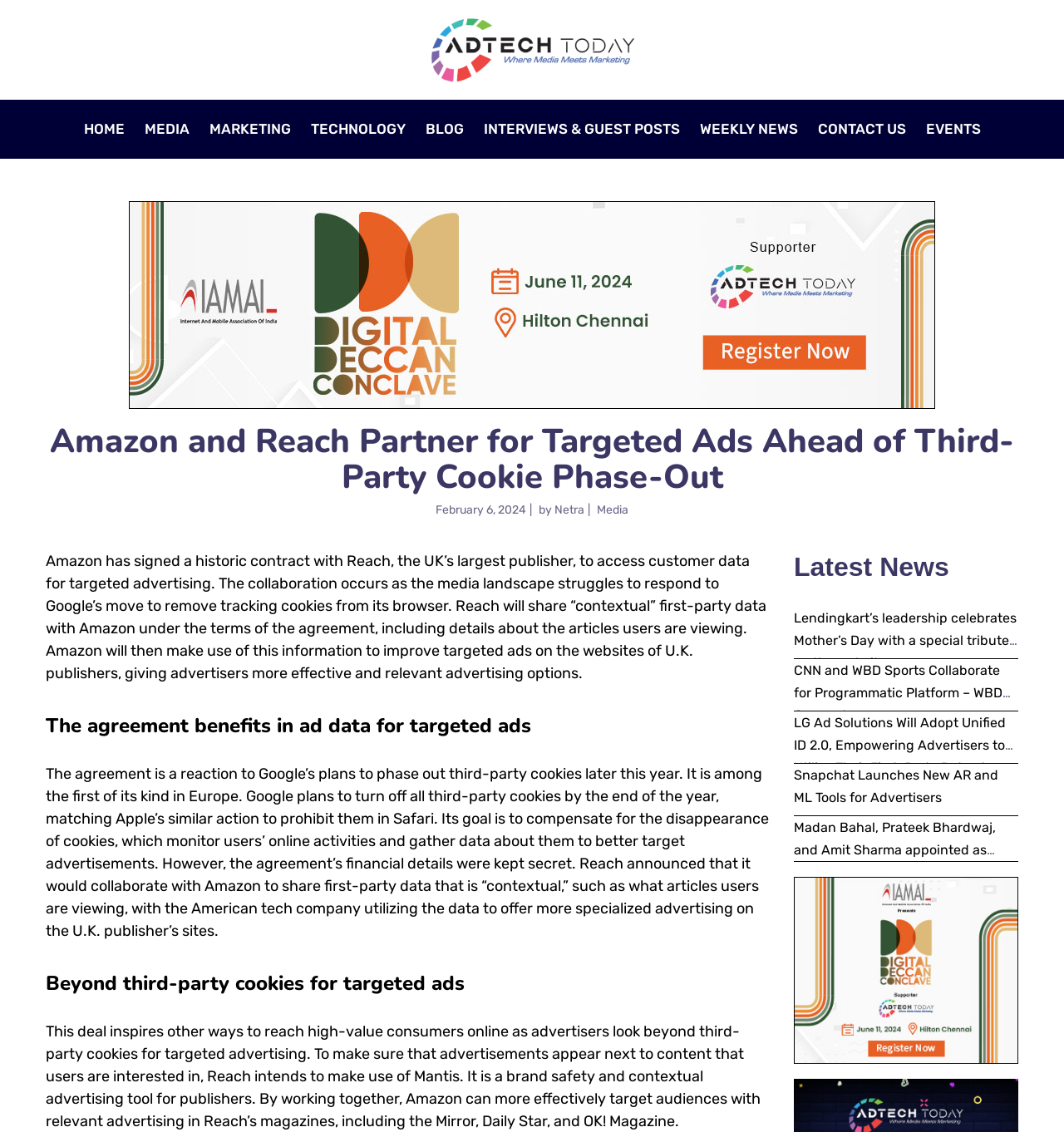Generate a thorough caption that explains the contents of the webpage.

This webpage is about Adtech Today, a platform that provides insights on Amazon and Reach partner for targeted ads ahead of third-party cookie phase-out in the adtech industry. 

At the top of the page, there is a navigation menu with 8 links: HOME, MEDIA, MARKETING, TECHNOLOGY, BLOG, INTERVIEWS & GUEST POSTS, WEEKLY NEWS, CONTACT US, and EVENTS. 

Below the navigation menu, there is a large heading that reads "Amazon and Reach Partner for Targeted Ads Ahead of Third-Party Cookie Phase-Out". 

To the left of the heading, there is a smaller text that indicates the date "February 6, 2024" and the author "Netra". 

The main content of the webpage is divided into three sections. The first section explains the partnership between Amazon and Reach, a UK publisher, to access customer data for targeted advertising. The section includes several paragraphs of text that describe the agreement and its benefits.

The second section has a heading "The agreement benefits in ad data for targeted ads" and explains how the agreement is a reaction to Google's plans to phase out third-party cookies later this year.

The third section has a heading "Beyond third-party cookies for targeted ads" and discusses how this deal inspires other ways to reach high-value consumers online as advertisers look beyond third-party cookies for targeted advertising.

On the right side of the page, there is a section titled "Latest News" that lists 5 news articles with links to read more. Each news article has a brief summary and is accompanied by an image.

There are several images scattered throughout the webpage, including a logo at the top and images accompanying the news articles. There are also several links to other pages or websites, including a link to read more about the article at the top of the page.